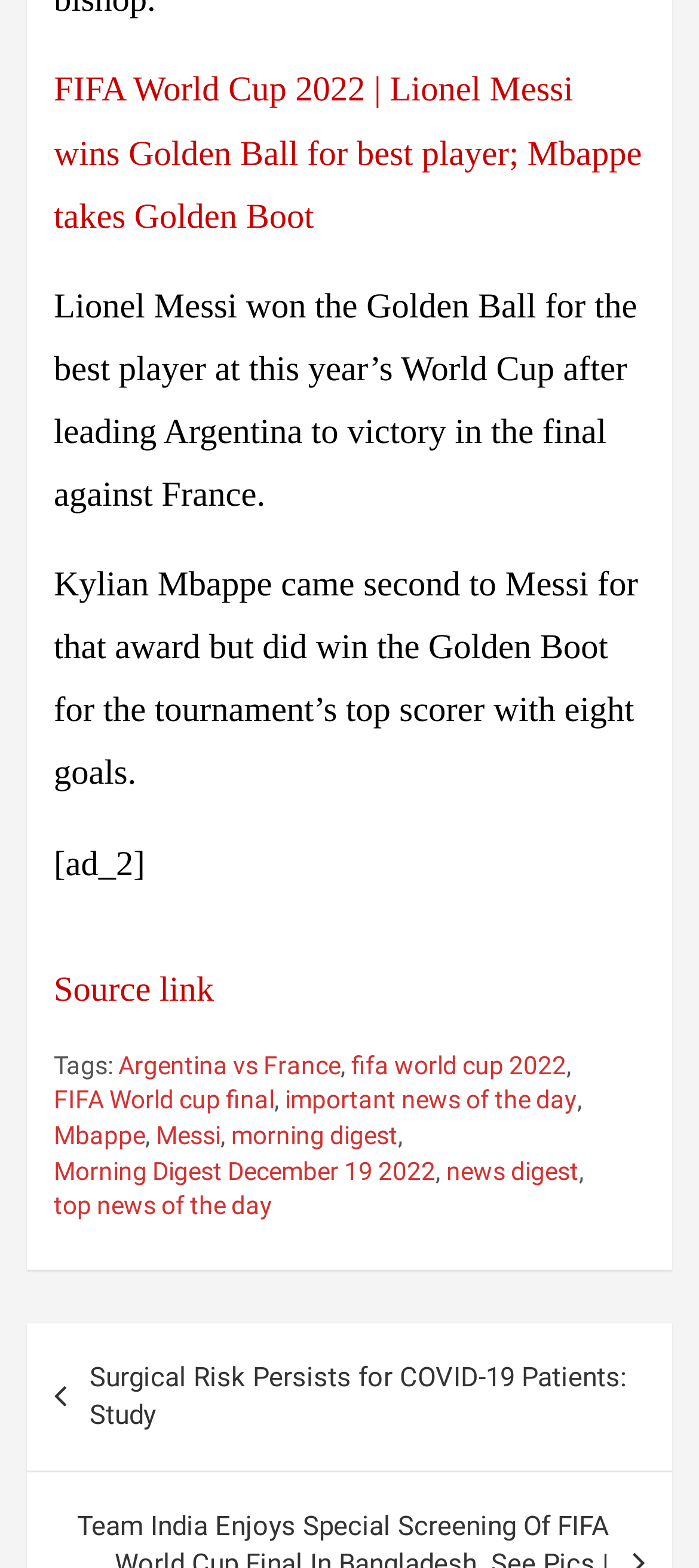Please determine the bounding box coordinates of the element's region to click in order to carry out the following instruction: "Read about Surgical Risk Persists for COVID-19 Patients". The coordinates should be four float numbers between 0 and 1, i.e., [left, top, right, bottom].

[0.038, 0.844, 0.962, 0.938]